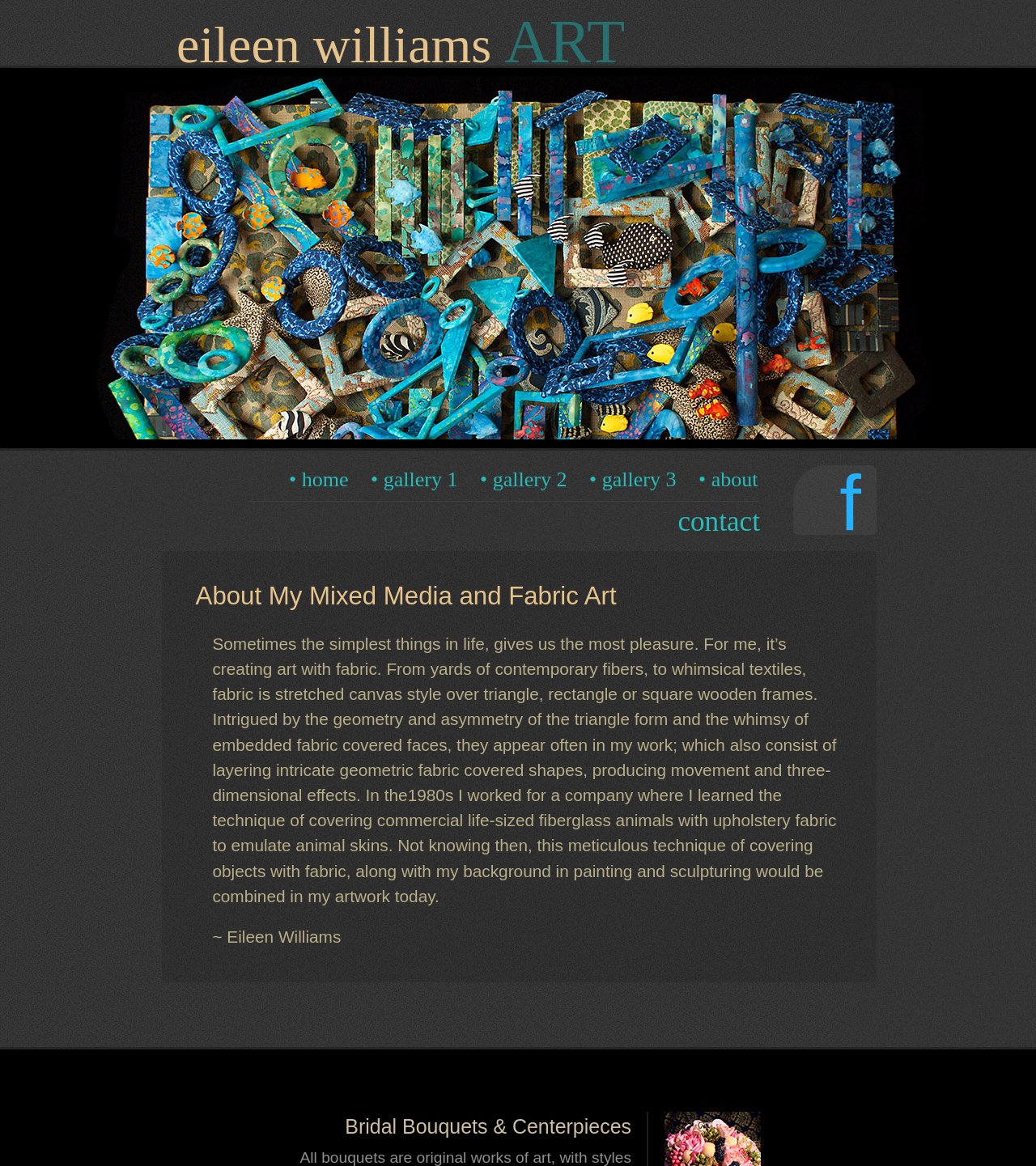Determine the primary headline of the webpage.

eileen williams ART